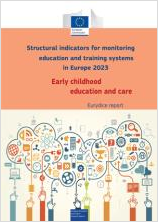What is the logo displayed at the top?
Based on the image, give a one-word or short phrase answer.

The European Union logo